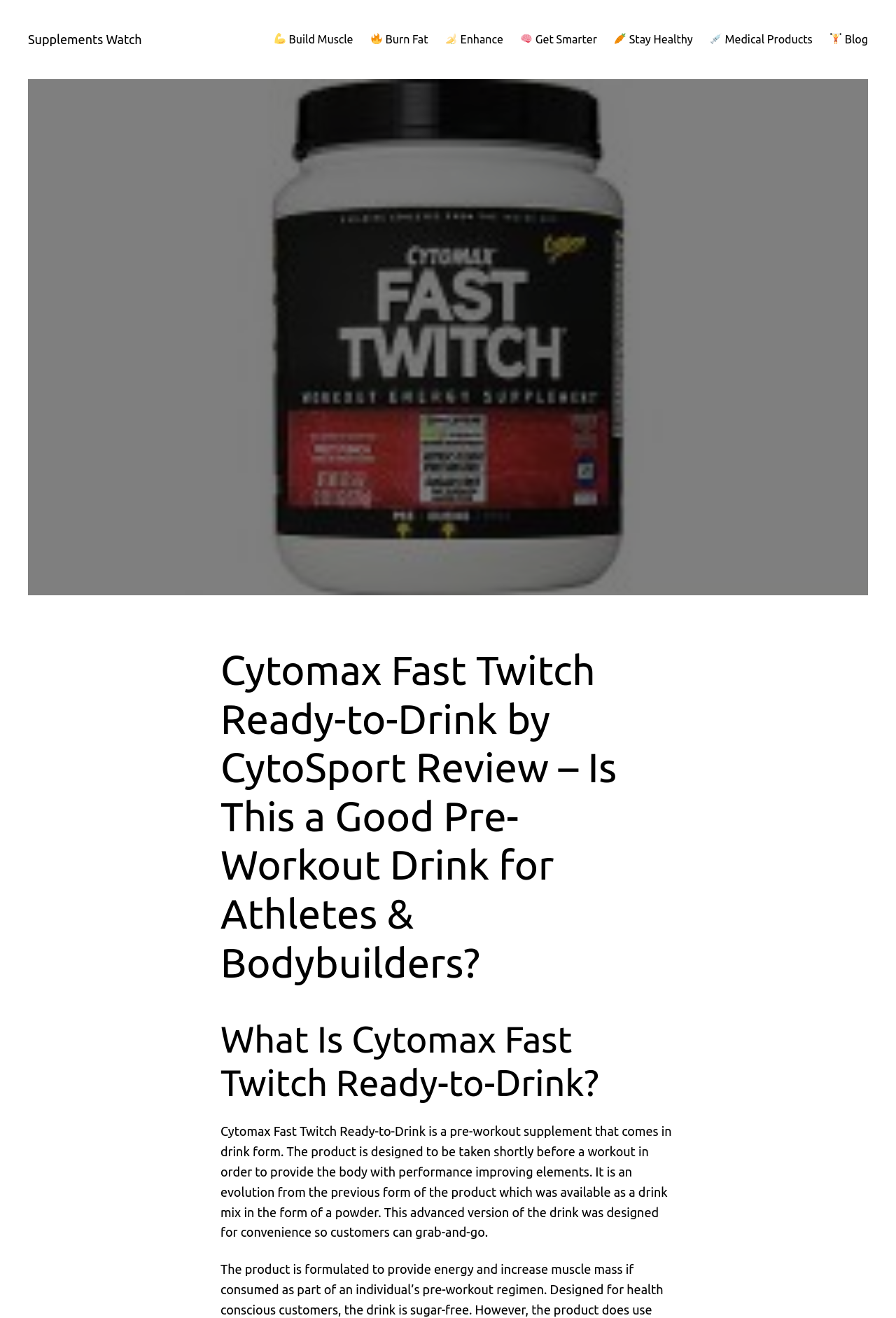Is the product designed for athletes?
Identify the answer in the screenshot and reply with a single word or phrase.

Yes